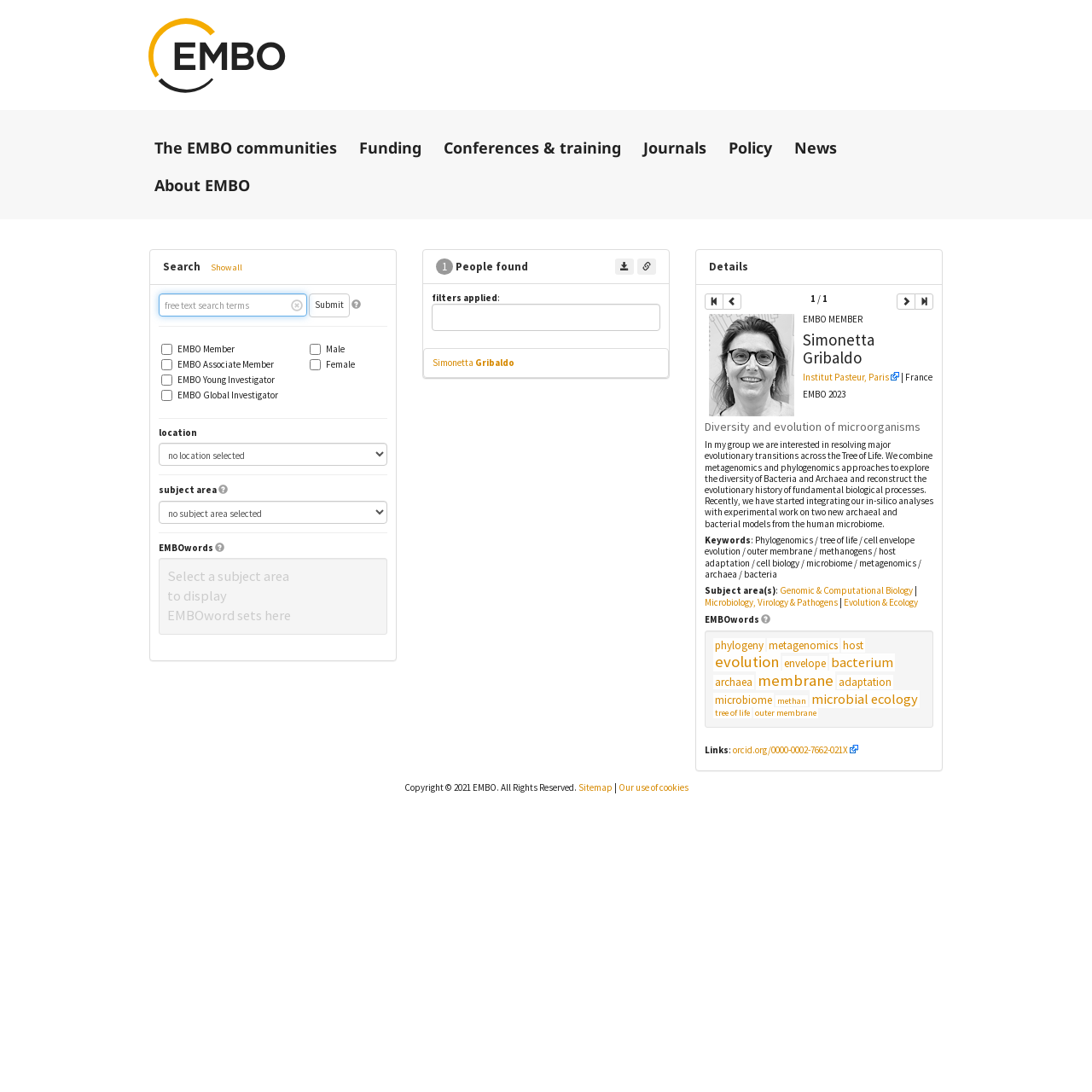Provide a thorough and detailed response to the question by examining the image: 
What is the name of the person found?

The answer can be found in the heading 'Simonetta Gribaldo' which is located below the search filters section and above the person's details.